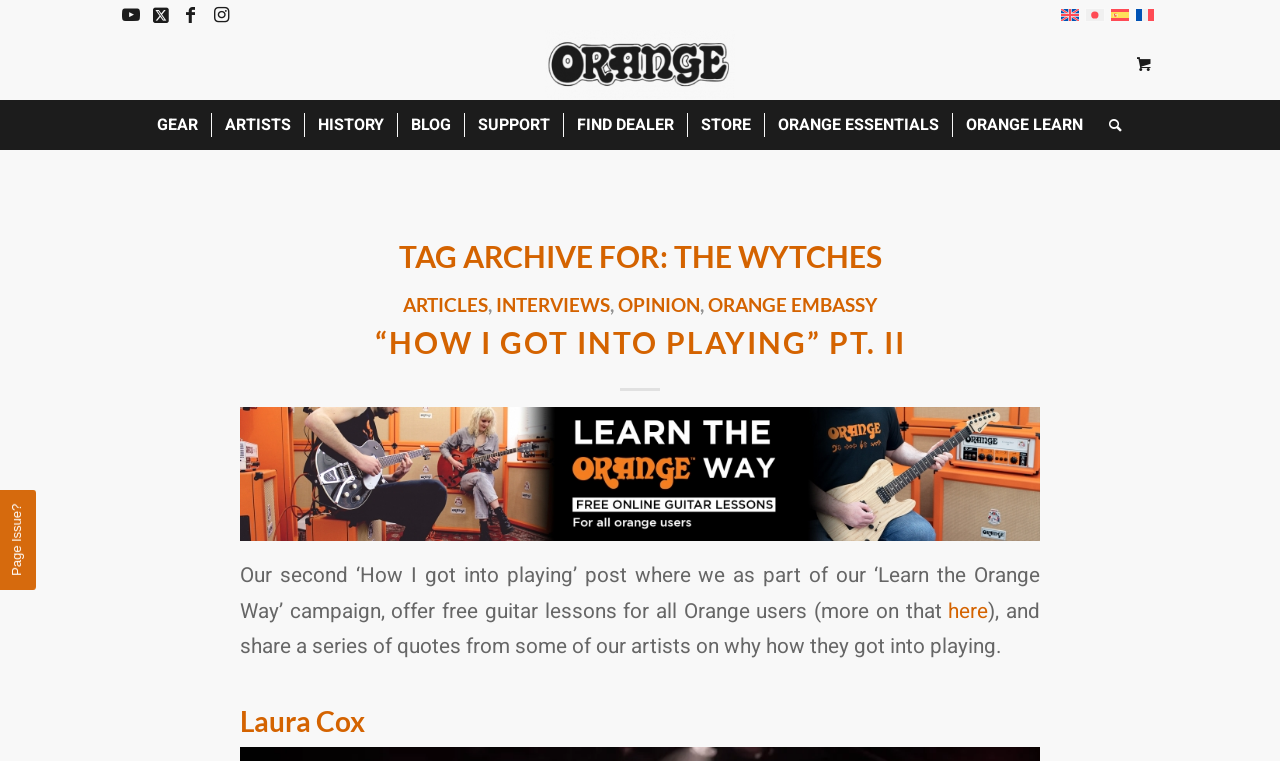Based on the description "ORANGE ESSENTIALS", find the bounding box of the specified UI element.

[0.596, 0.131, 0.743, 0.197]